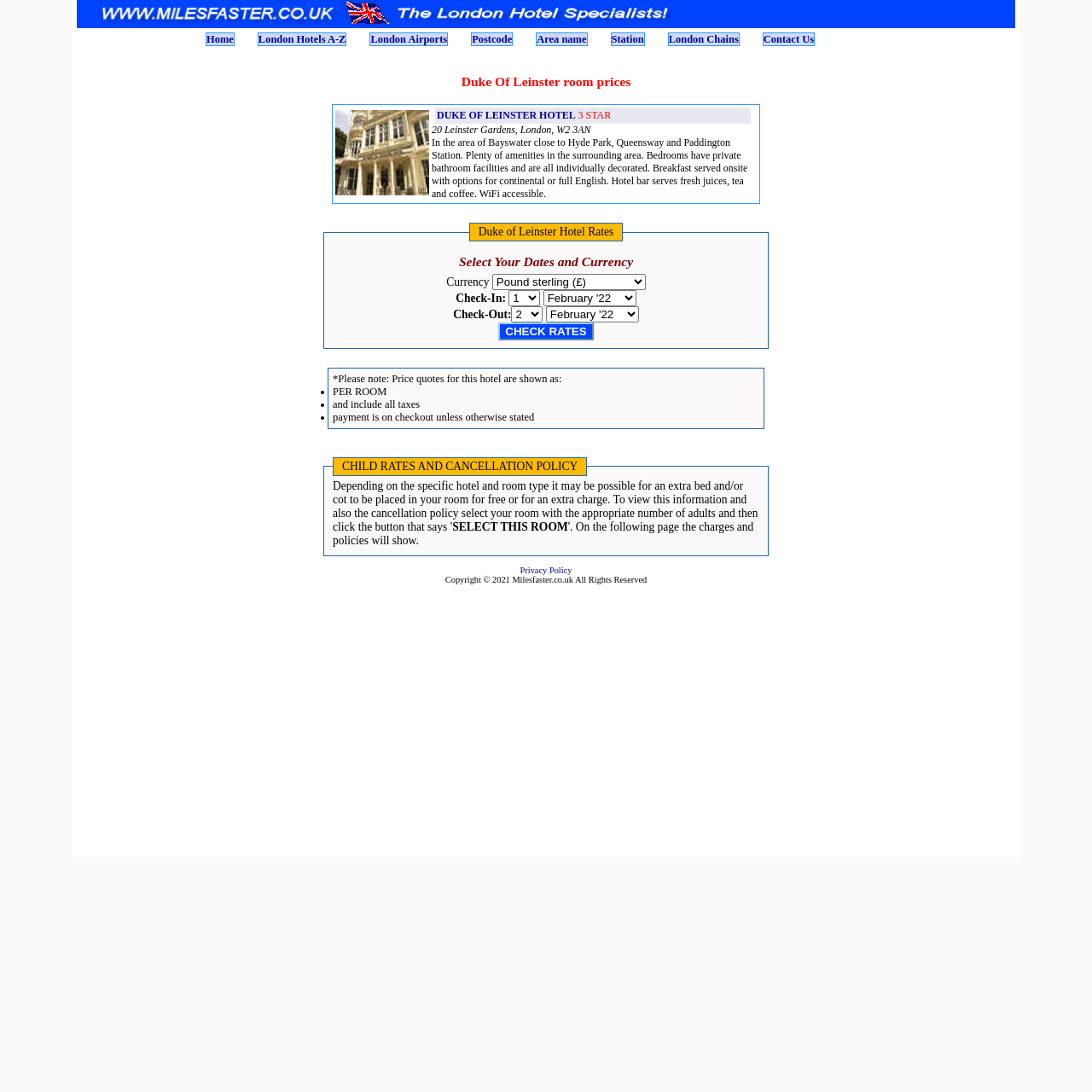Predict the bounding box for the UI component with the following description: "London Hotels A-Z".

[0.236, 0.03, 0.318, 0.042]